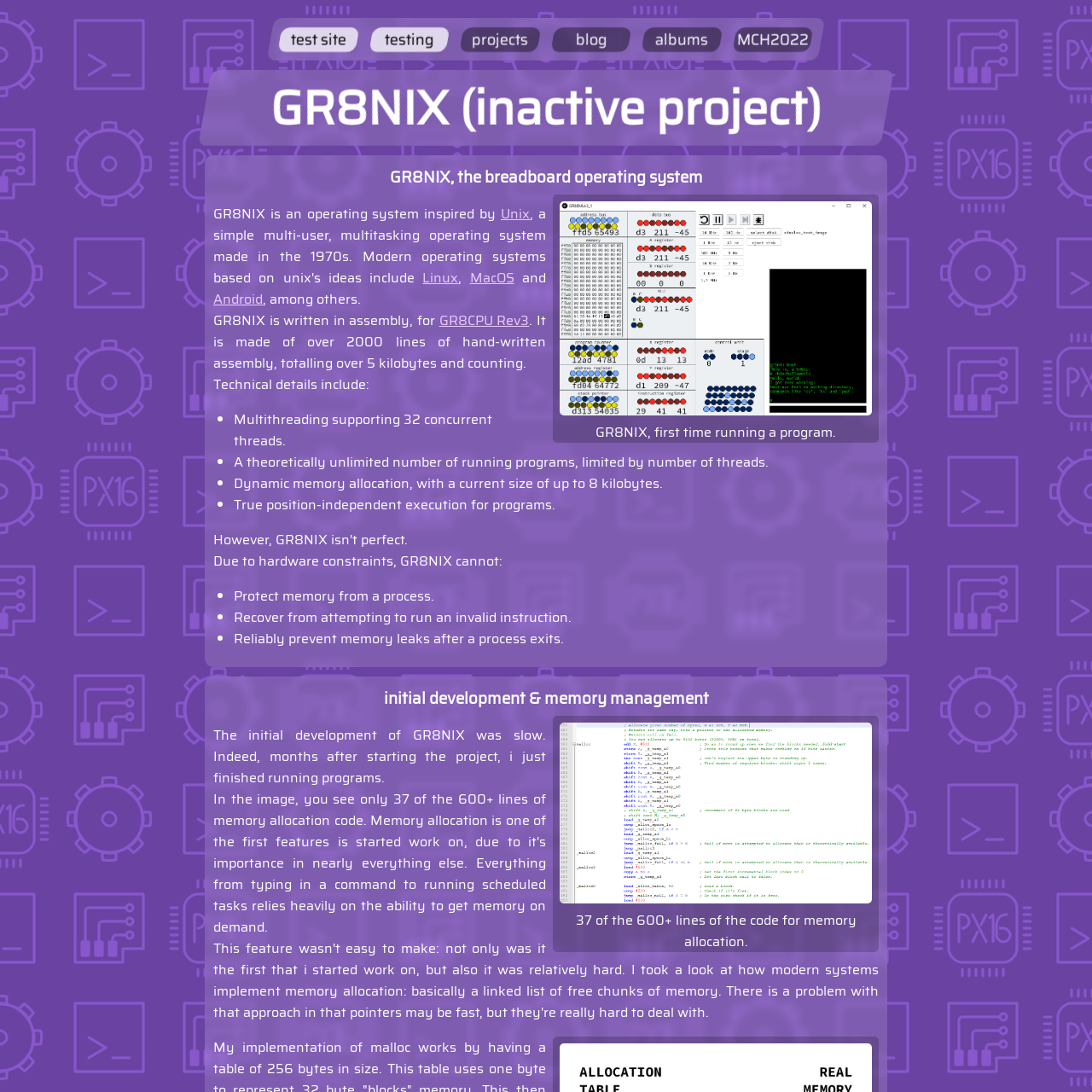Predict the bounding box coordinates of the area that should be clicked to accomplish the following instruction: "View the 'GR8NIX, first time running a program.' image". The bounding box coordinates should consist of four float numbers between 0 and 1, i.e., [left, top, right, bottom].

[0.512, 0.185, 0.798, 0.381]